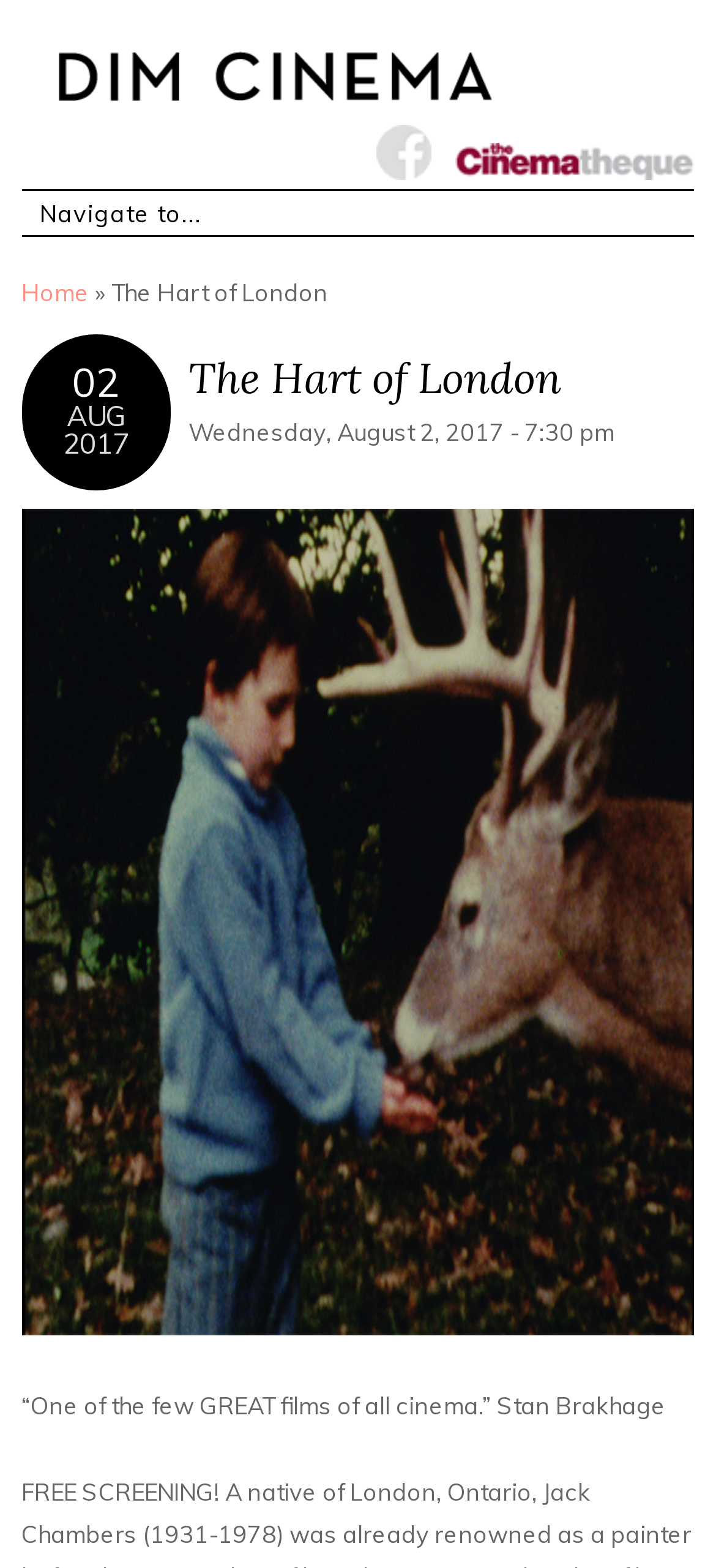Refer to the image and provide an in-depth answer to the question:
How many navigation links are there?

I counted the number of navigation links by looking at the links 'Home', the image link, and the other image link, which are all located at the top of the page.